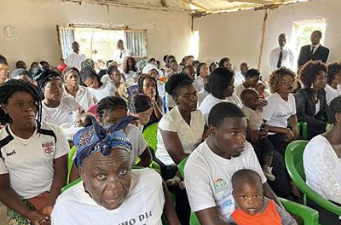Based on what you see in the screenshot, provide a thorough answer to this question: What is the age of the person holding the baby?

The caption describes the person holding the baby as a 'young man', which implies that the person is an adult but relatively young in age.